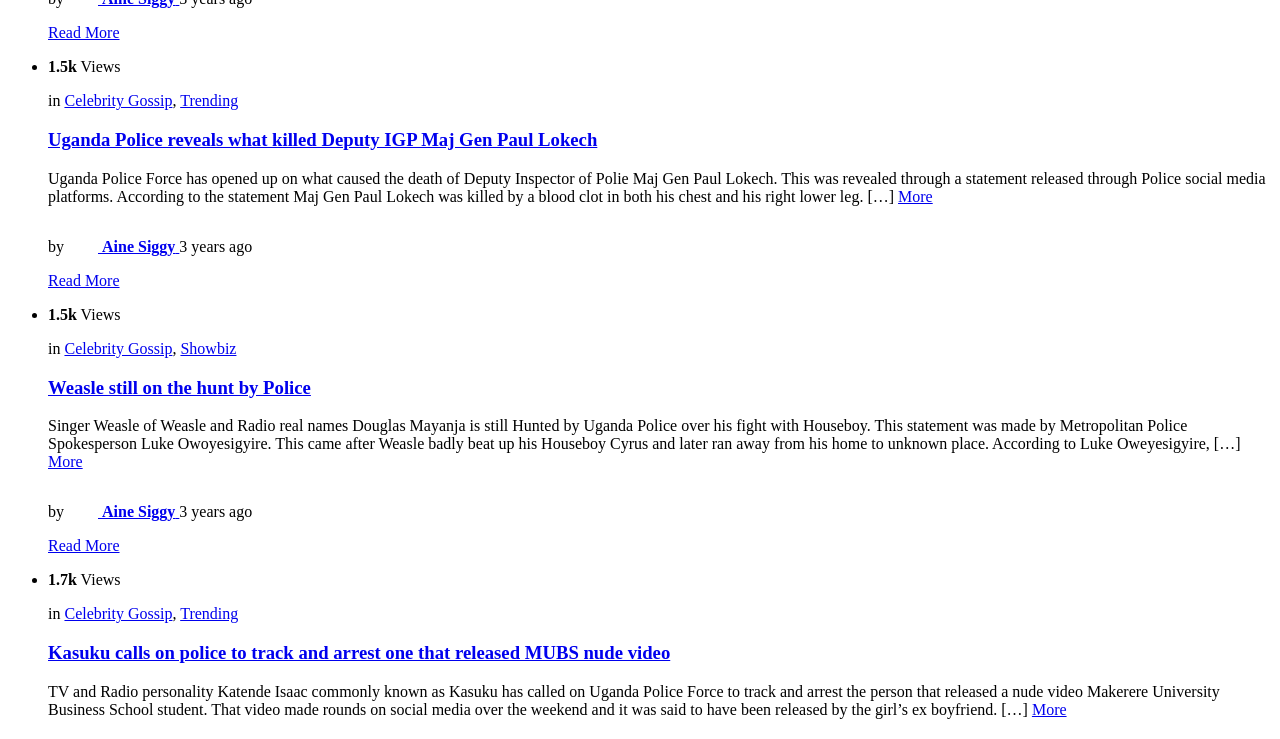Kindly respond to the following question with a single word or a brief phrase: 
What is the date of the second article?

August 18, 2021